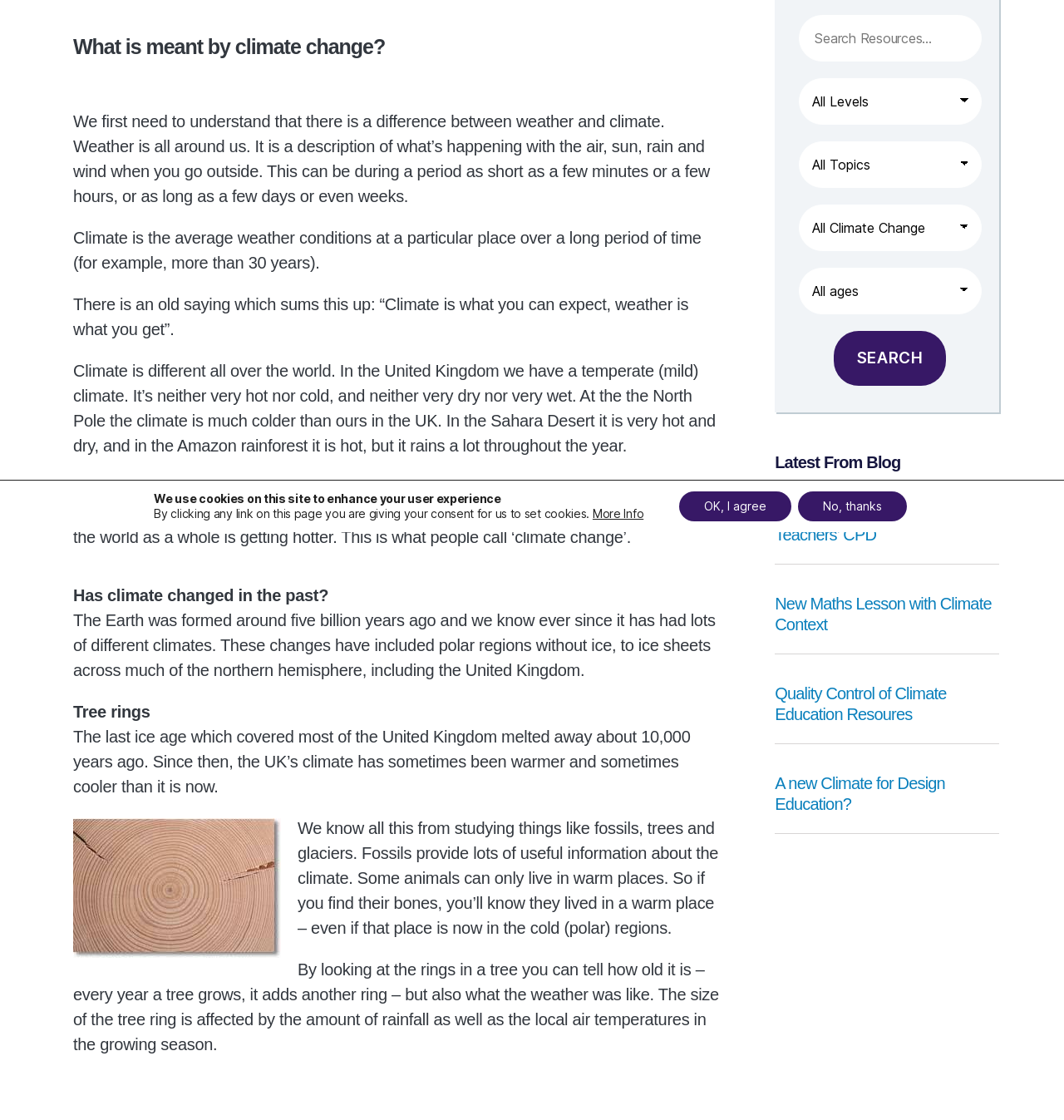Determine the bounding box coordinates of the UI element described by: "More Info".

[0.557, 0.452, 0.605, 0.465]